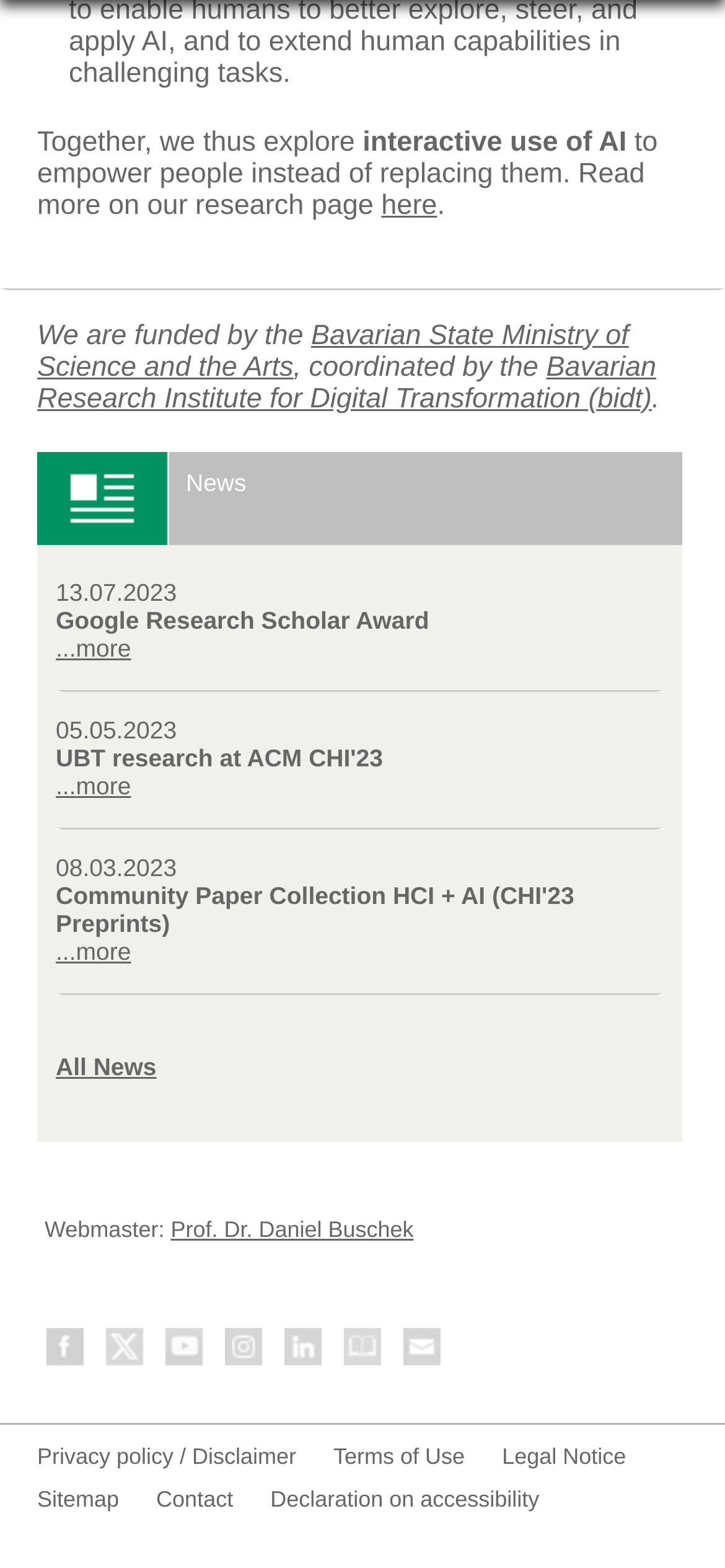How many social media links are available at the bottom of the page?
Using the information from the image, give a concise answer in one word or a short phrase.

6